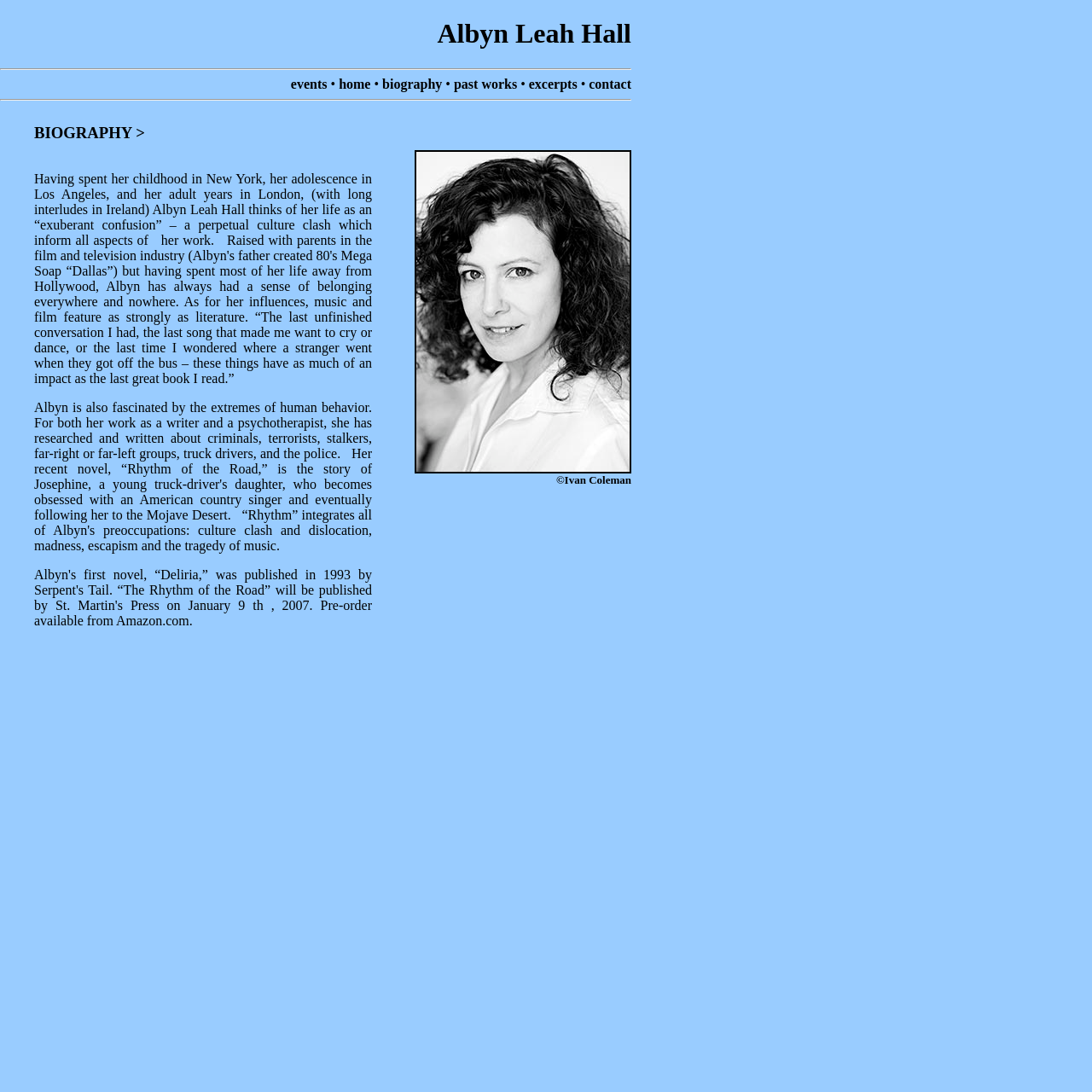What are the navigation links at the top of the webpage?
We need a detailed and exhaustive answer to the question. Please elaborate.

The navigation links at the top of the webpage can be found in the table cell element that contains the text 'Albyn Leah Hall events • home • biography • past works • excerpts • contact'. These links are separated by bullet points and are likely used to navigate to different sections of the website.